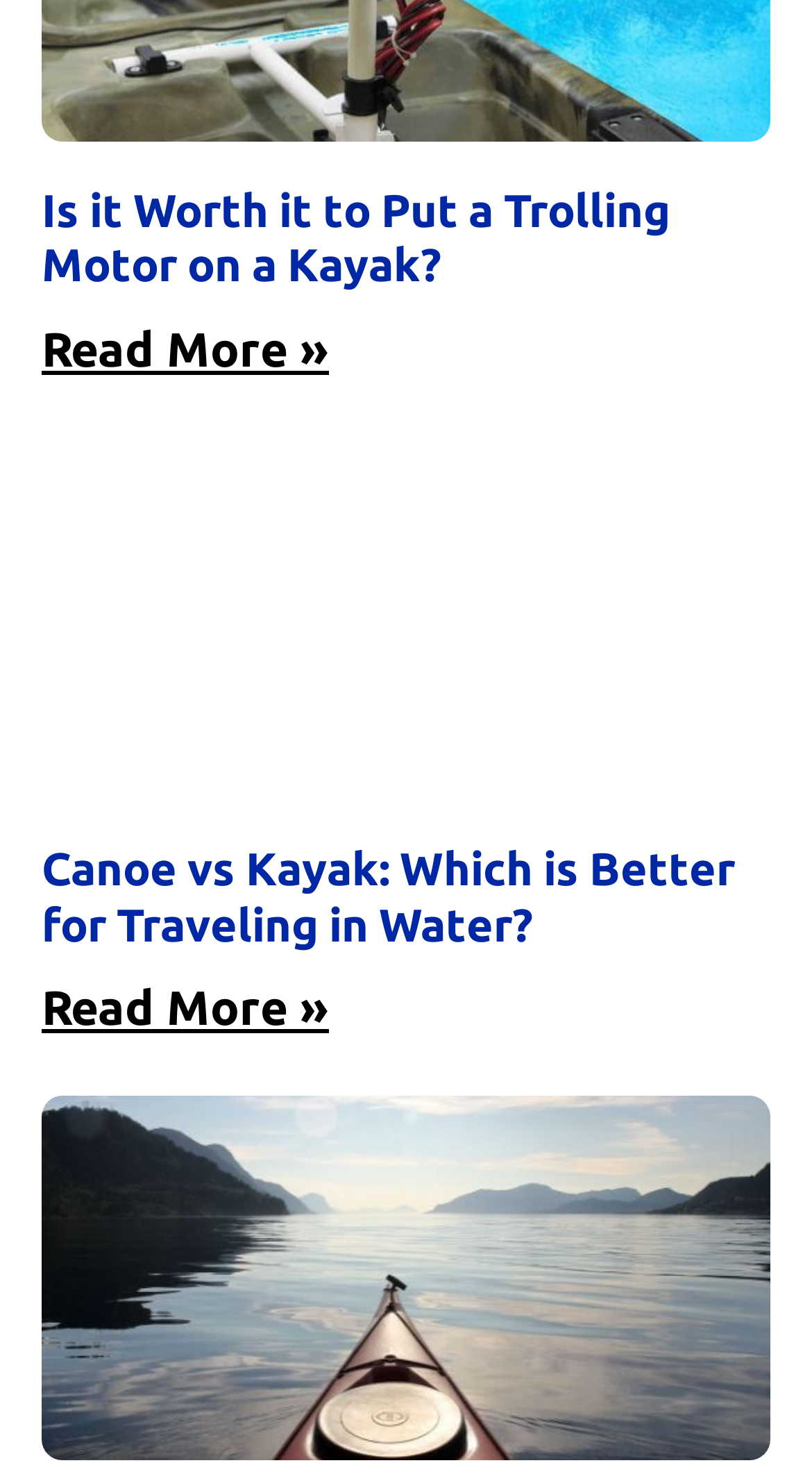What is the topic of the first article?
Based on the screenshot, provide your answer in one word or phrase.

Trolling Motor on a Kayak